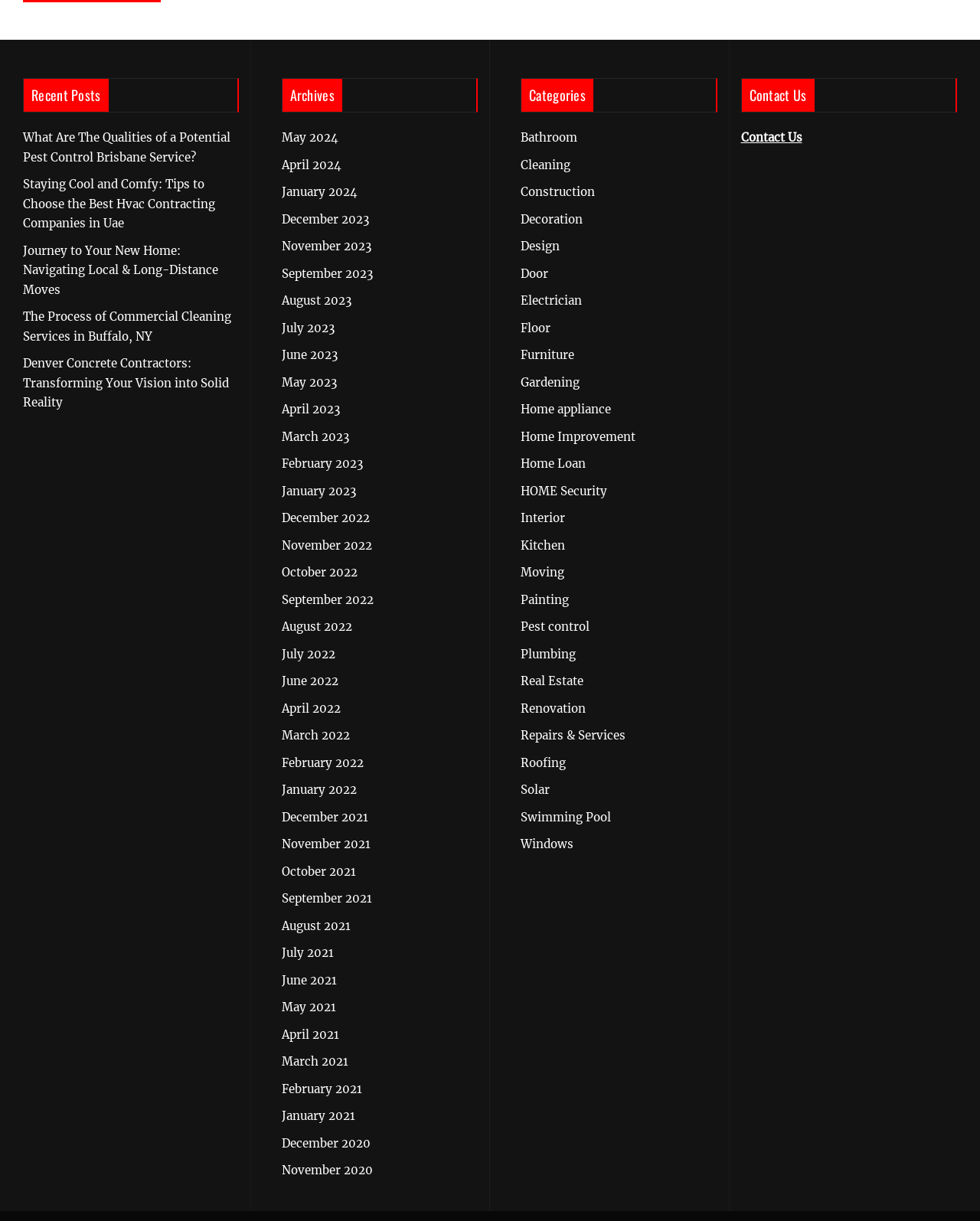Answer the following query concisely with a single word or phrase:
How many categories are listed on the webpage?

24